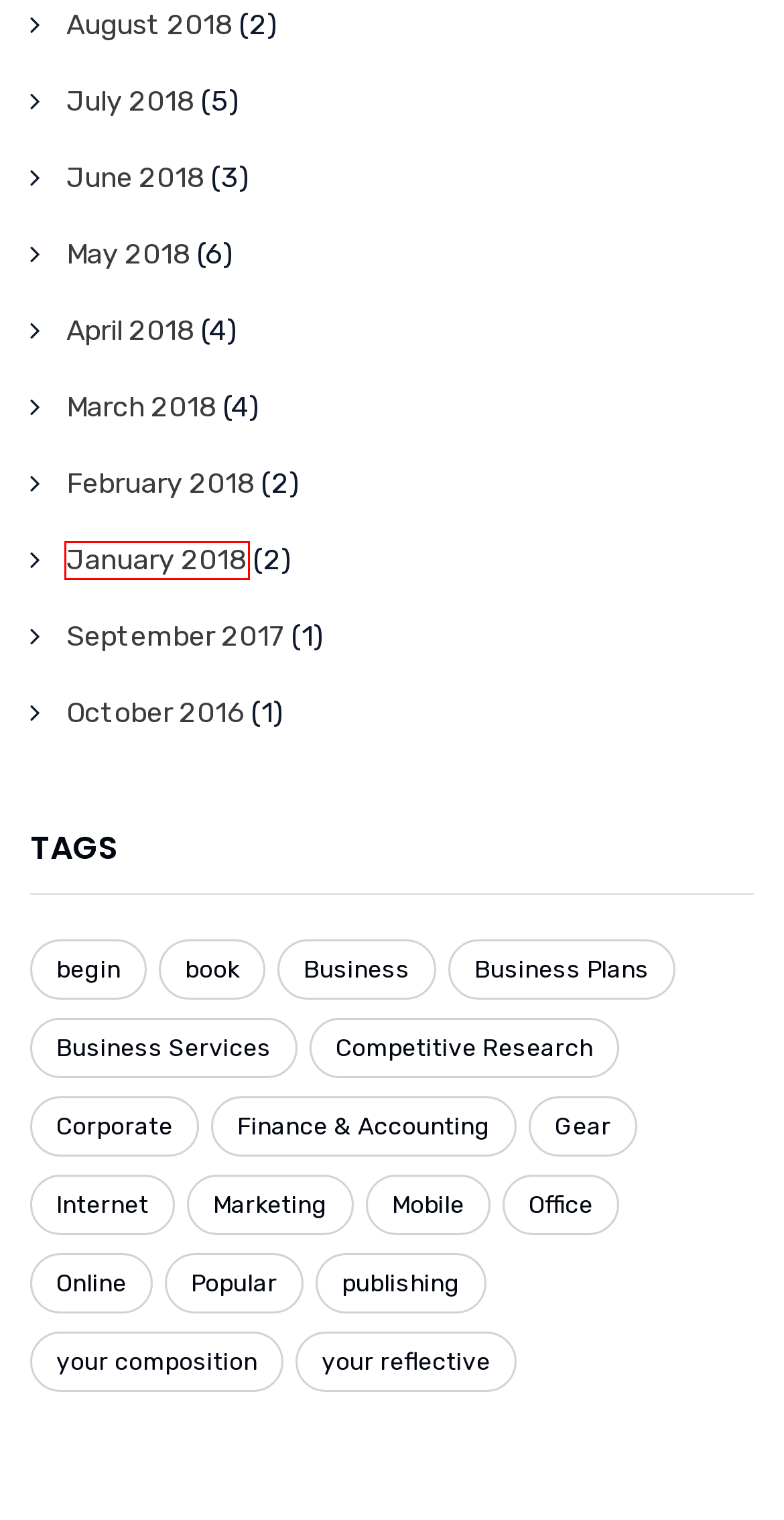You have been given a screenshot of a webpage with a red bounding box around a UI element. Select the most appropriate webpage description for the new webpage that appears after clicking the element within the red bounding box. The choices are:
A. January 2018 – Affables Services
B. Popular – Affables Services
C. Office – Affables Services
D. Corporate – Affables Services
E. book – Affables Services
F. your composition – Affables Services
G. begin – Affables Services
H. Online – Affables Services

A